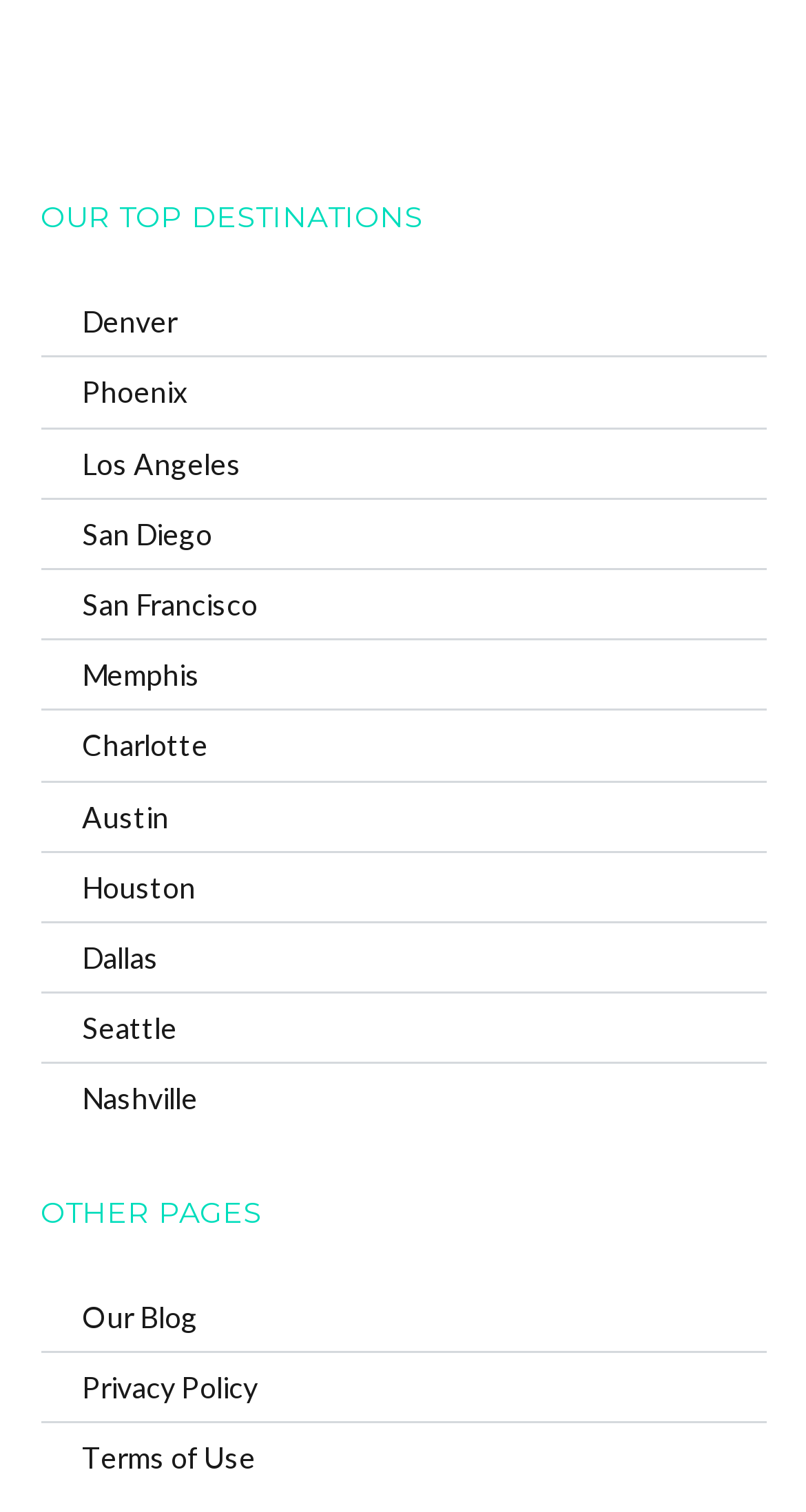Show the bounding box coordinates of the region that should be clicked to follow the instruction: "visit Denver."

[0.101, 0.201, 0.219, 0.224]